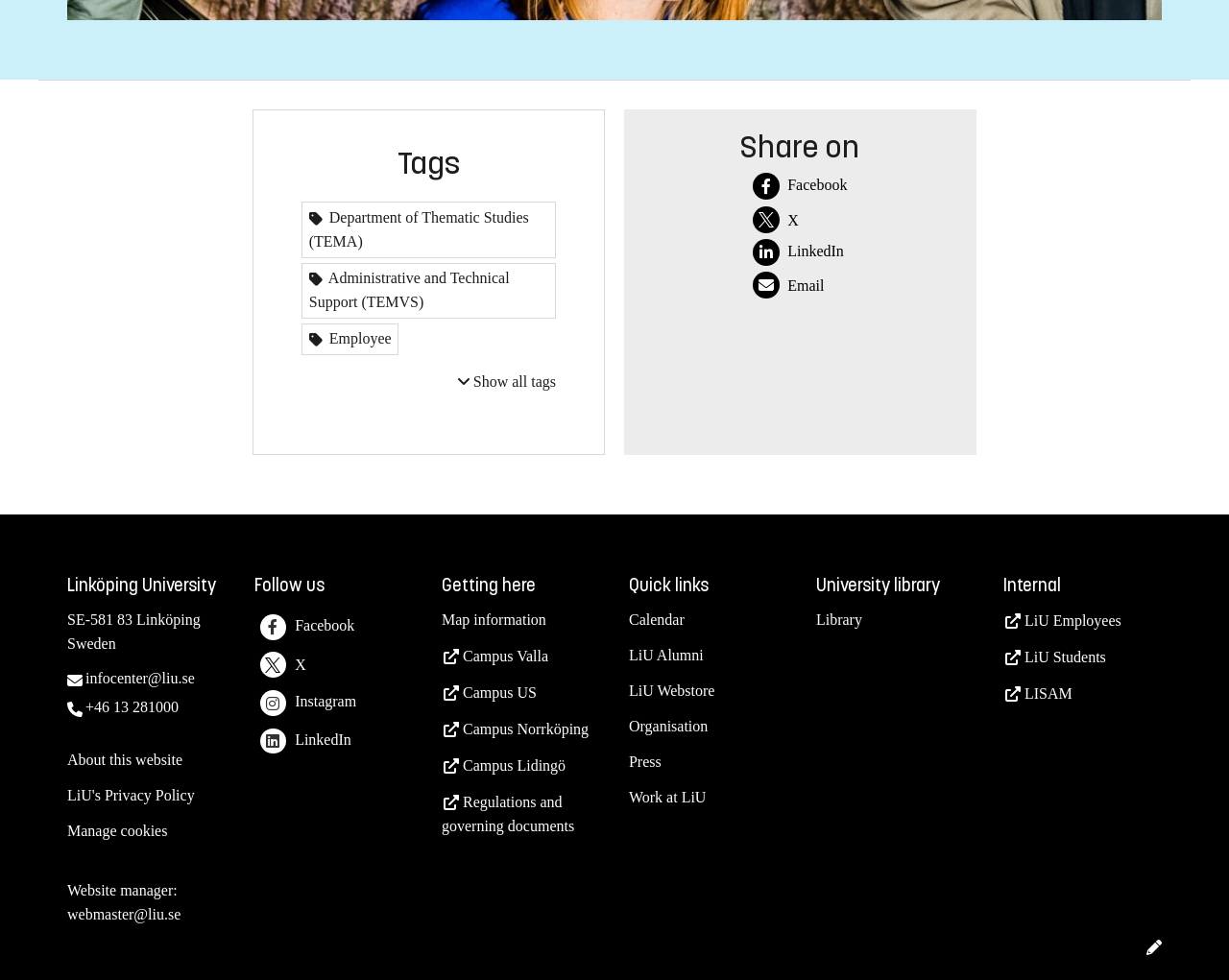Please identify the bounding box coordinates of the element I need to click to follow this instruction: "Show all tags".

[0.246, 0.378, 0.452, 0.402]